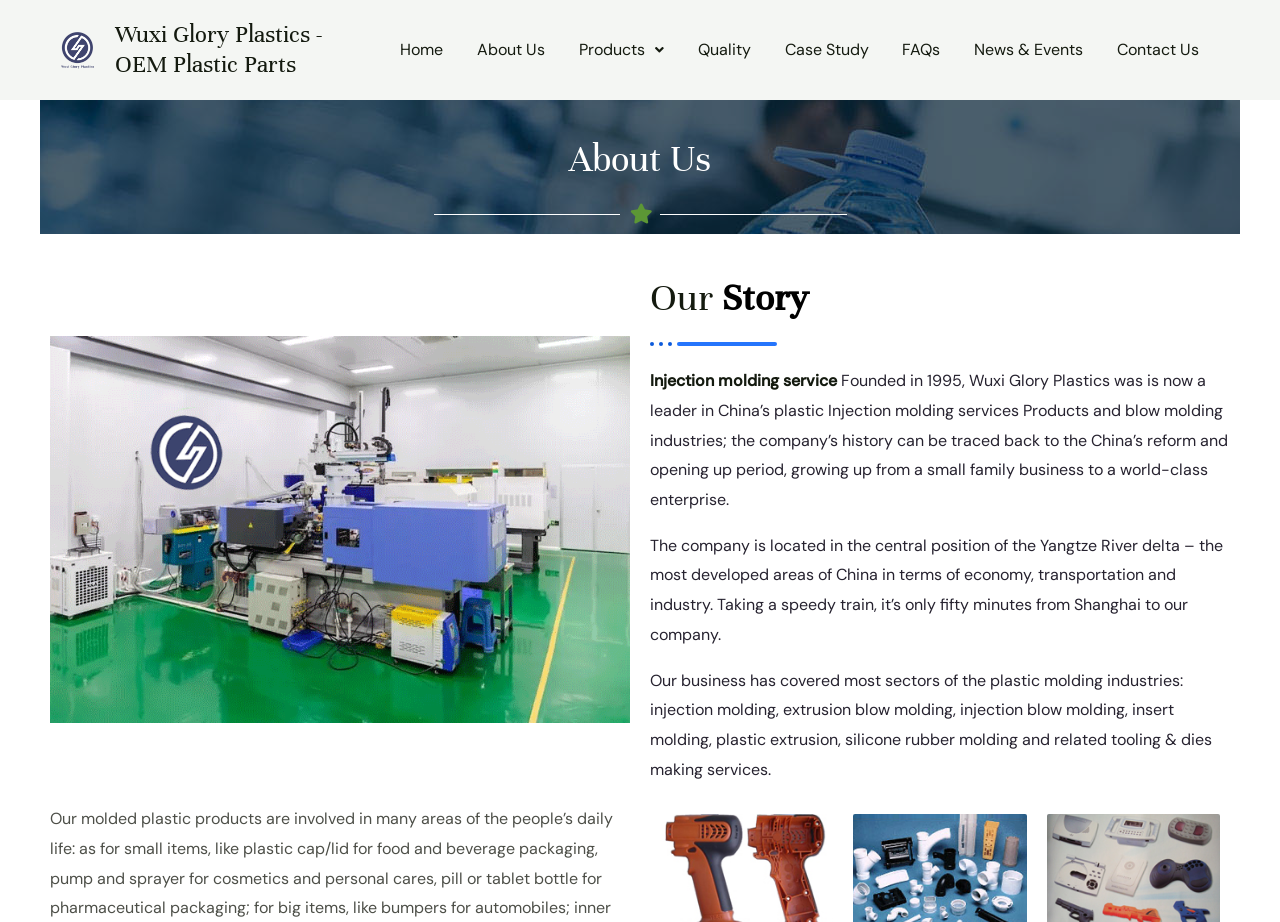Can you find the bounding box coordinates for the UI element given this description: "Injection molding service"? Provide the coordinates as four float numbers between 0 and 1: [left, top, right, bottom].

[0.508, 0.402, 0.654, 0.424]